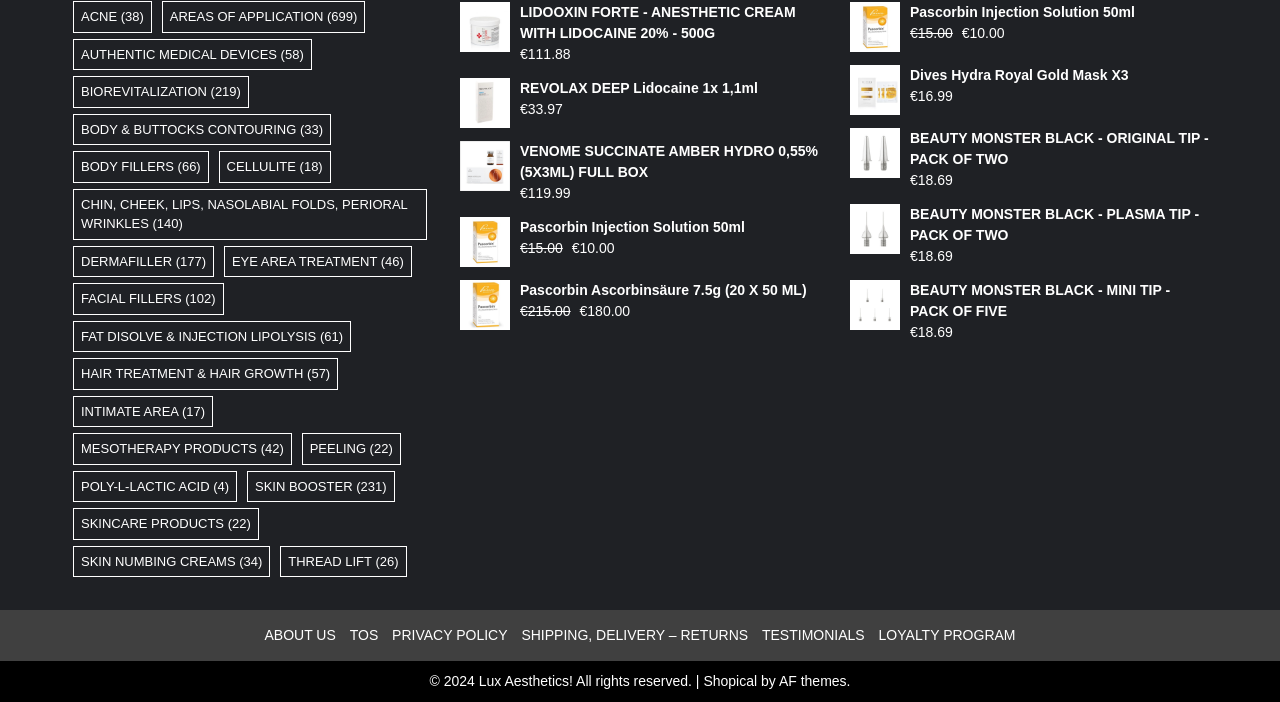Identify the bounding box coordinates of the clickable region required to complete the instruction: "Click on ACNE". The coordinates should be given as four float numbers within the range of 0 and 1, i.e., [left, top, right, bottom].

[0.057, 0.002, 0.119, 0.047]